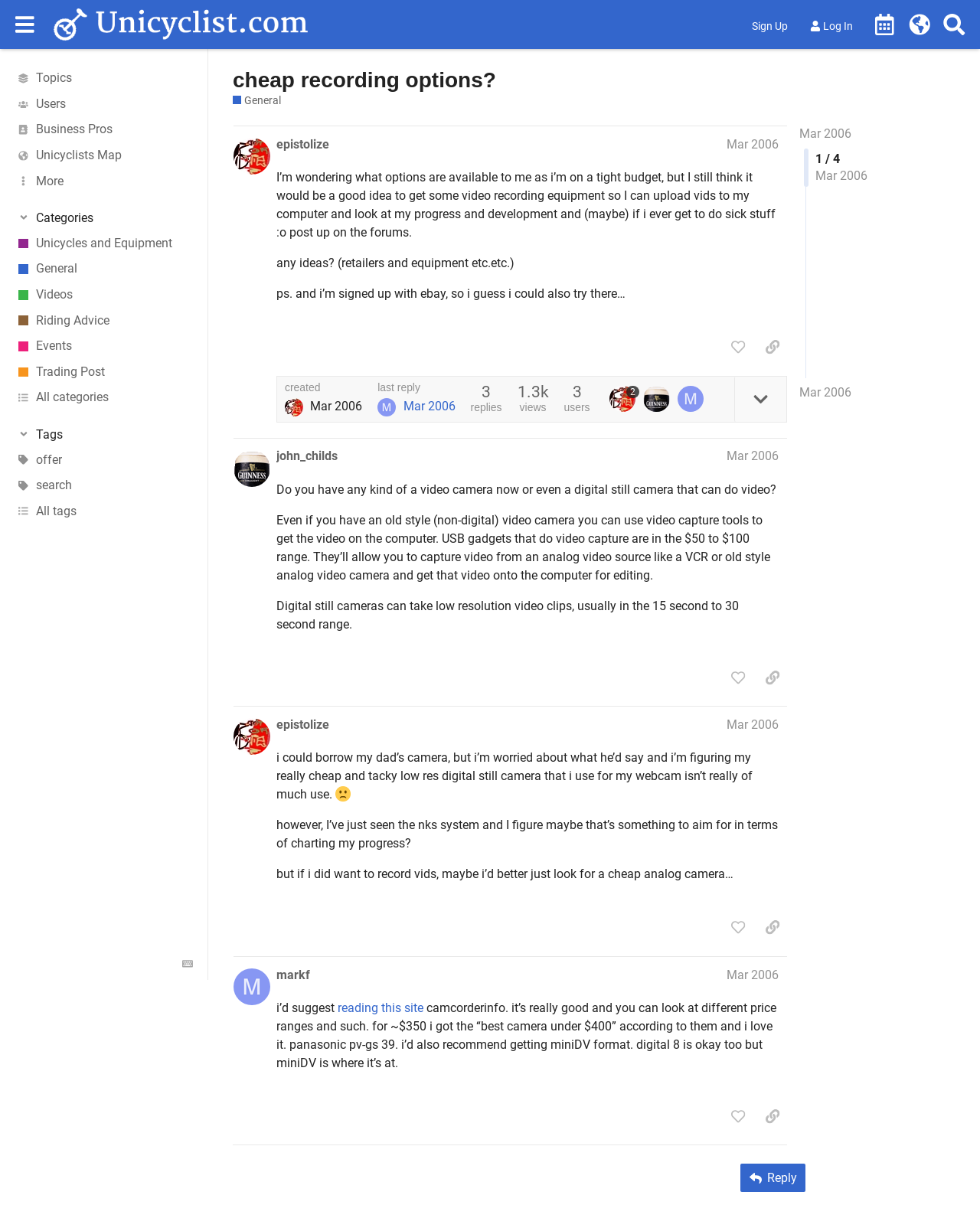Answer the question in a single word or phrase:
How many users are involved in this discussion?

3